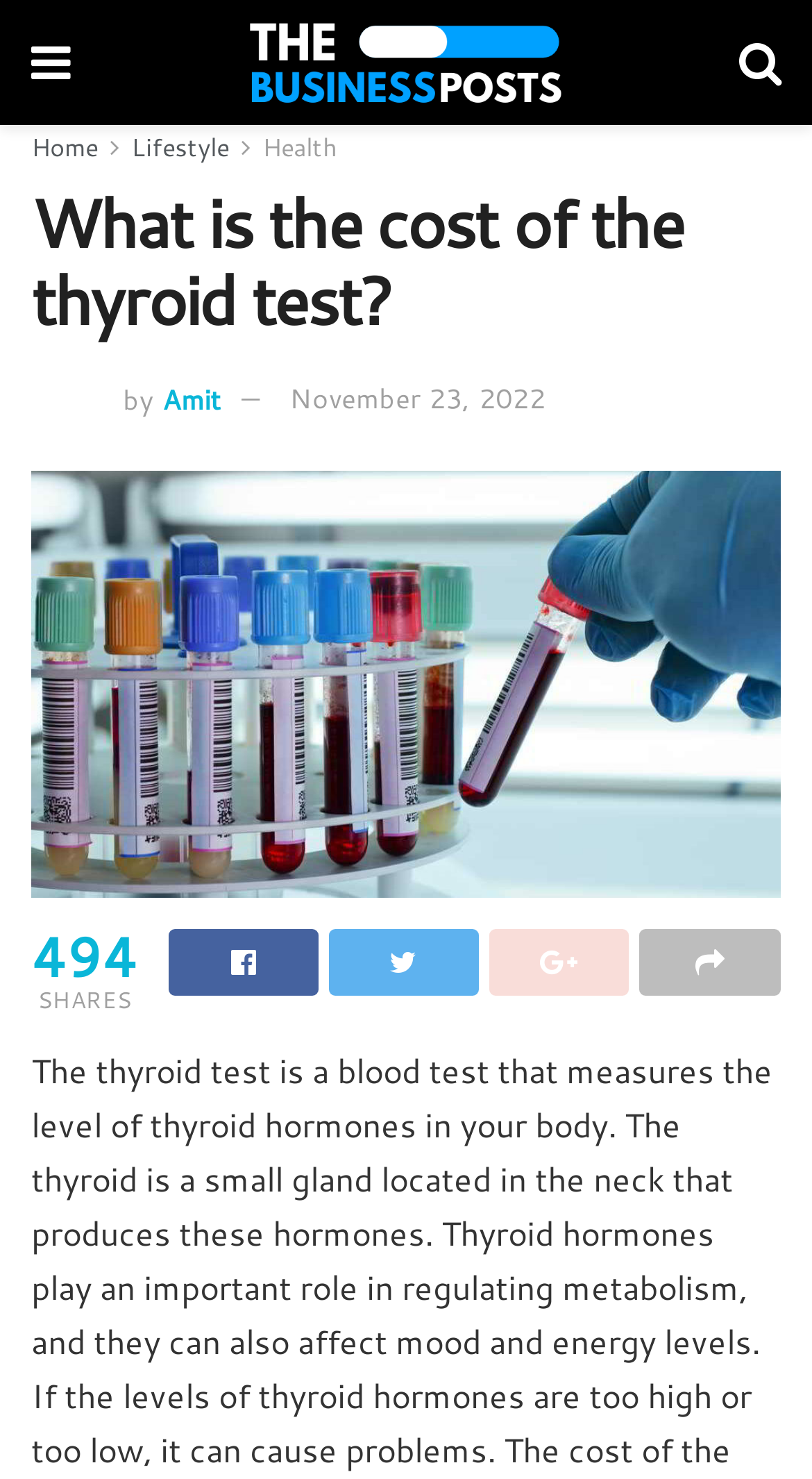Please find and generate the text of the main header of the webpage.

What is the cost of the thyroid test?